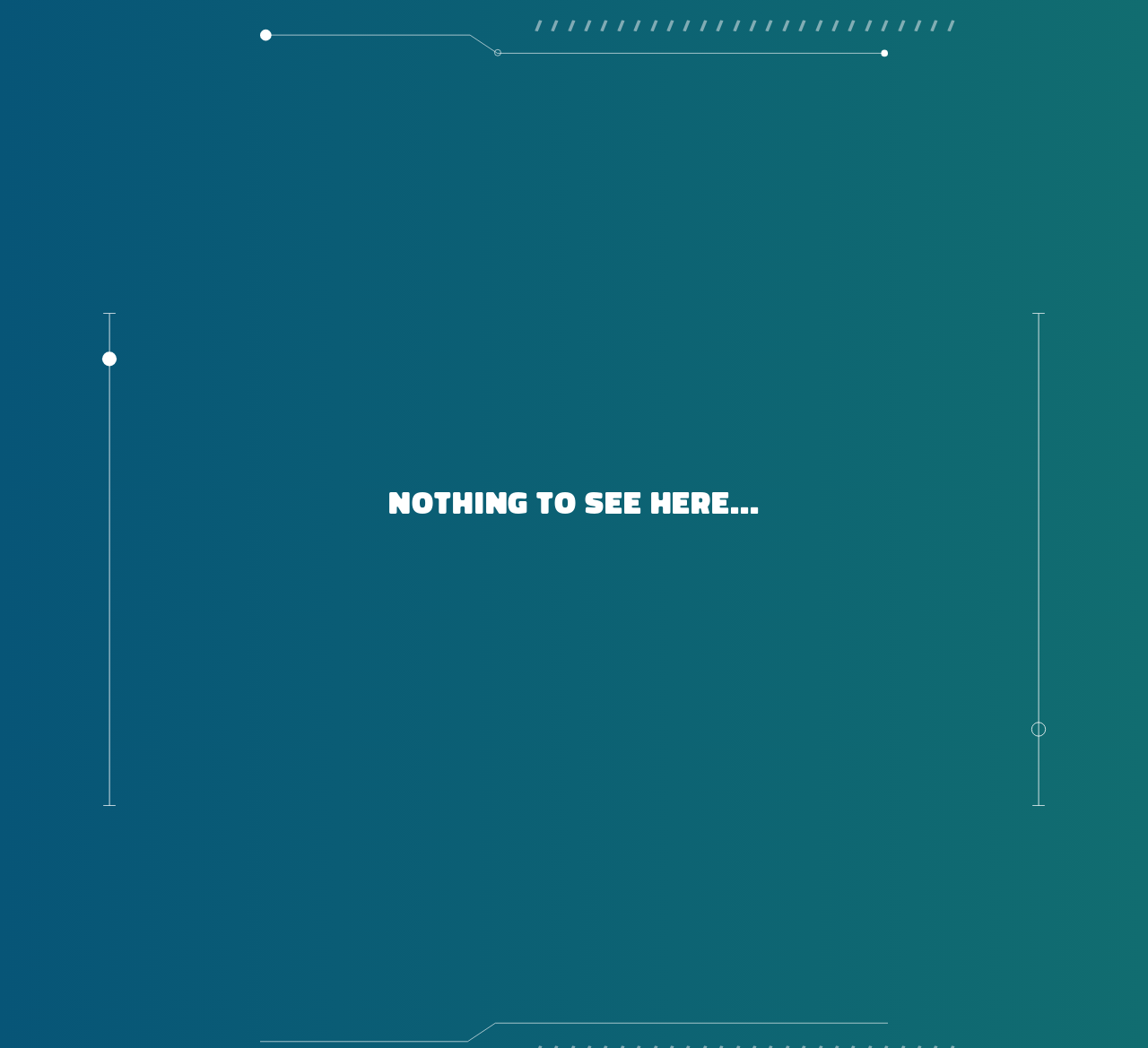Determine the title of the webpage and give its text content.

NOTHING TO SEE HERE...